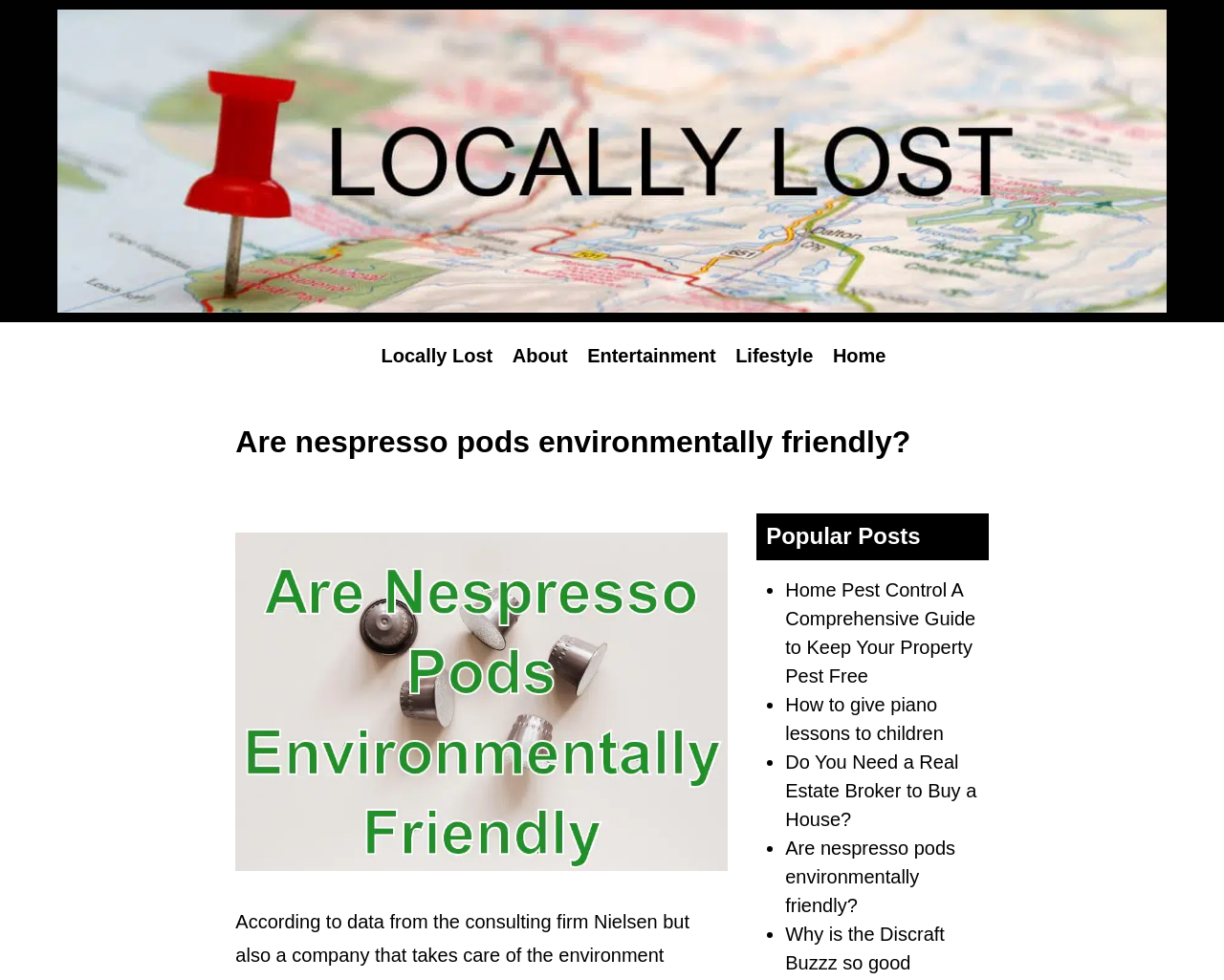Highlight the bounding box coordinates of the element that should be clicked to carry out the following instruction: "Click the 'Locally Lost' link". The coordinates must be given as four float numbers ranging from 0 to 1, i.e., [left, top, right, bottom].

[0.311, 0.352, 0.403, 0.374]